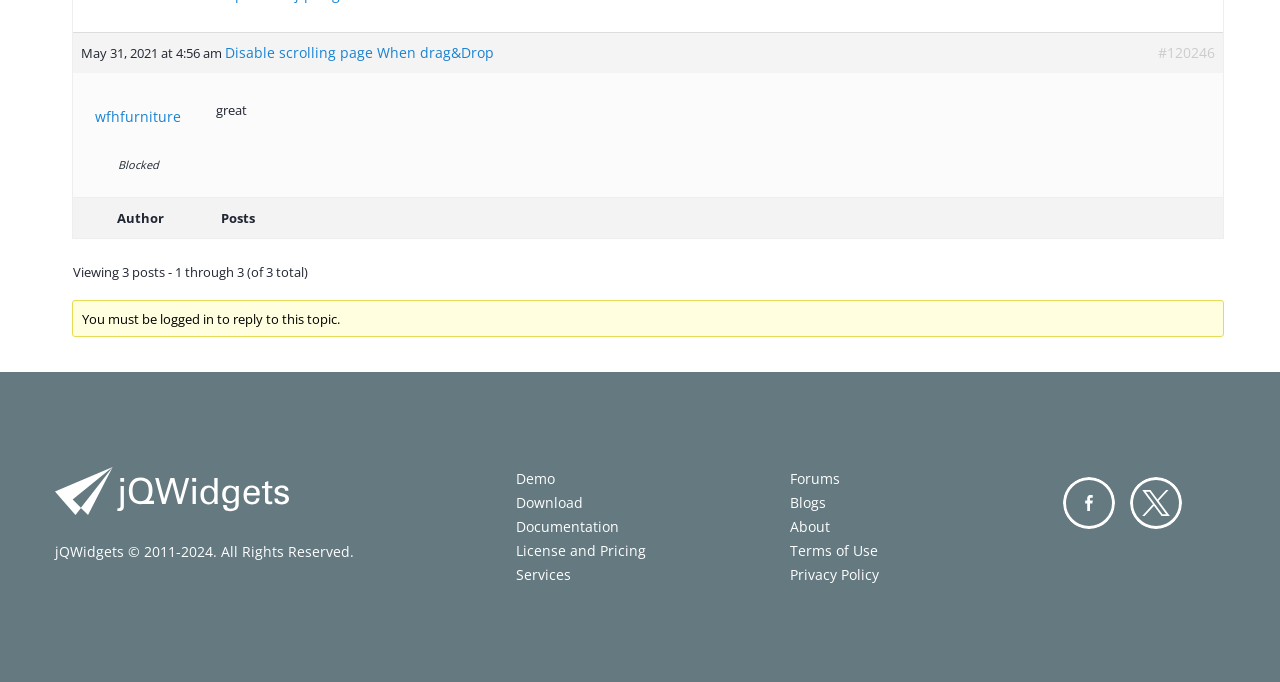Could you highlight the region that needs to be clicked to execute the instruction: "Visit 'wfhfurniture'"?

[0.072, 0.155, 0.143, 0.19]